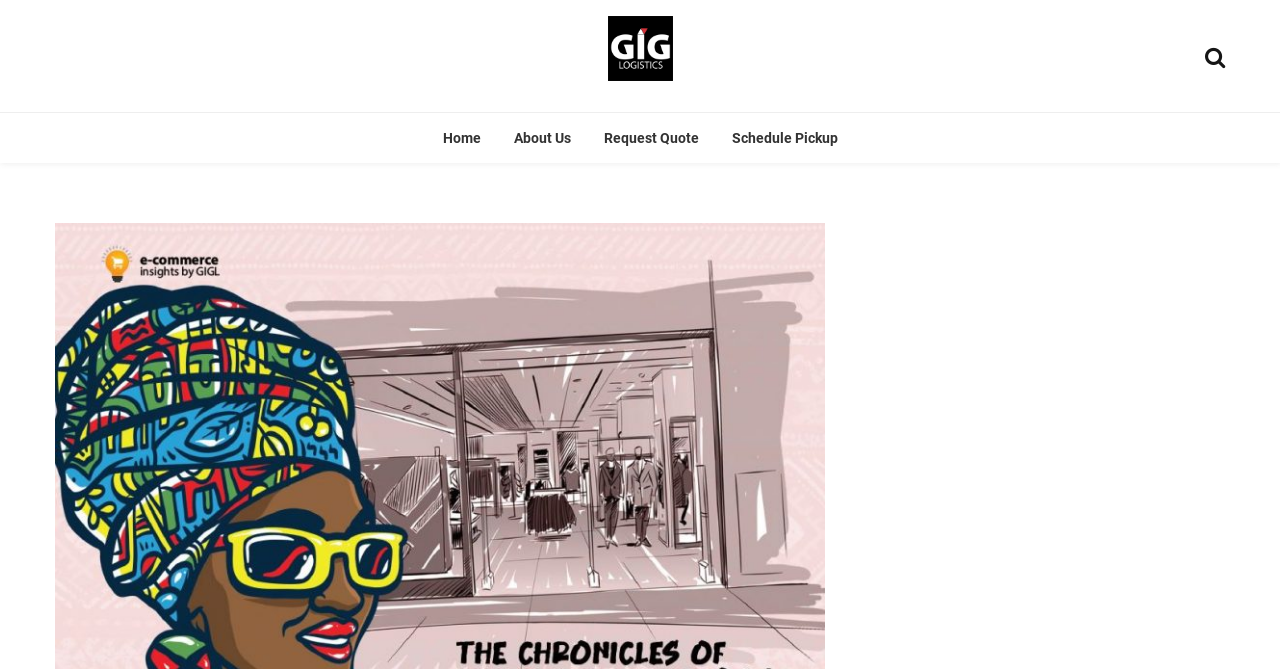Elaborate on the information and visuals displayed on the webpage.

The webpage is about Mama Ngozi, an entrepreneur who started selling Ankara fabric in Aba, Abia state Nigeria and has expanded her business to Lagos, Nigeria. 

At the top left of the page, there is a link to "GIG Logistics Blog" accompanied by an image with the same name. Below this, there is a larger link to "GIG Logistics Blog" that spans across the top of the page. 

On the top right, there are several links, including a search icon, "Home", "About Us", "Request Quote", and "Schedule Pickup", which are arranged horizontally in that order.